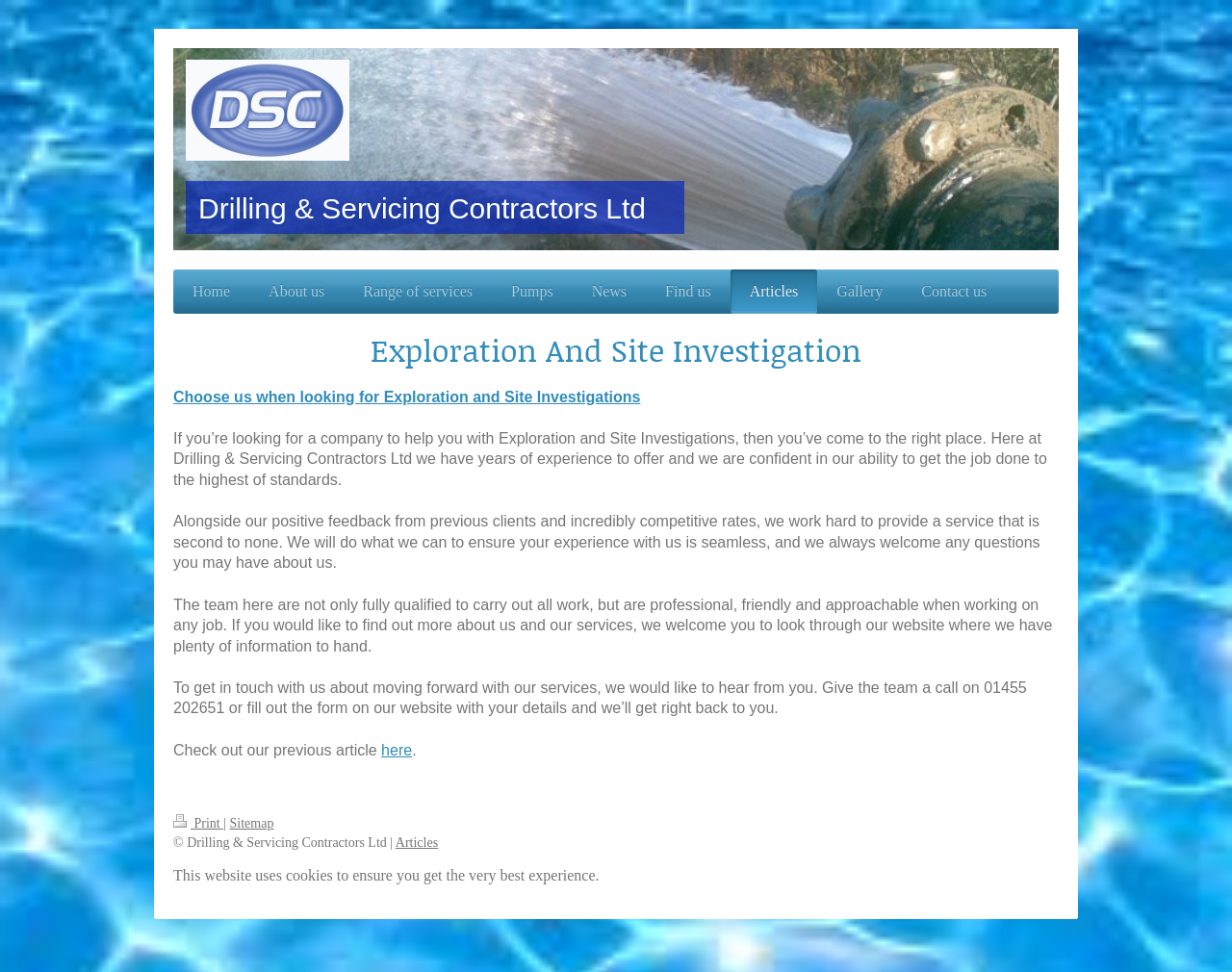What is the phone number to contact the company?
Give a one-word or short-phrase answer derived from the screenshot.

01455 202651